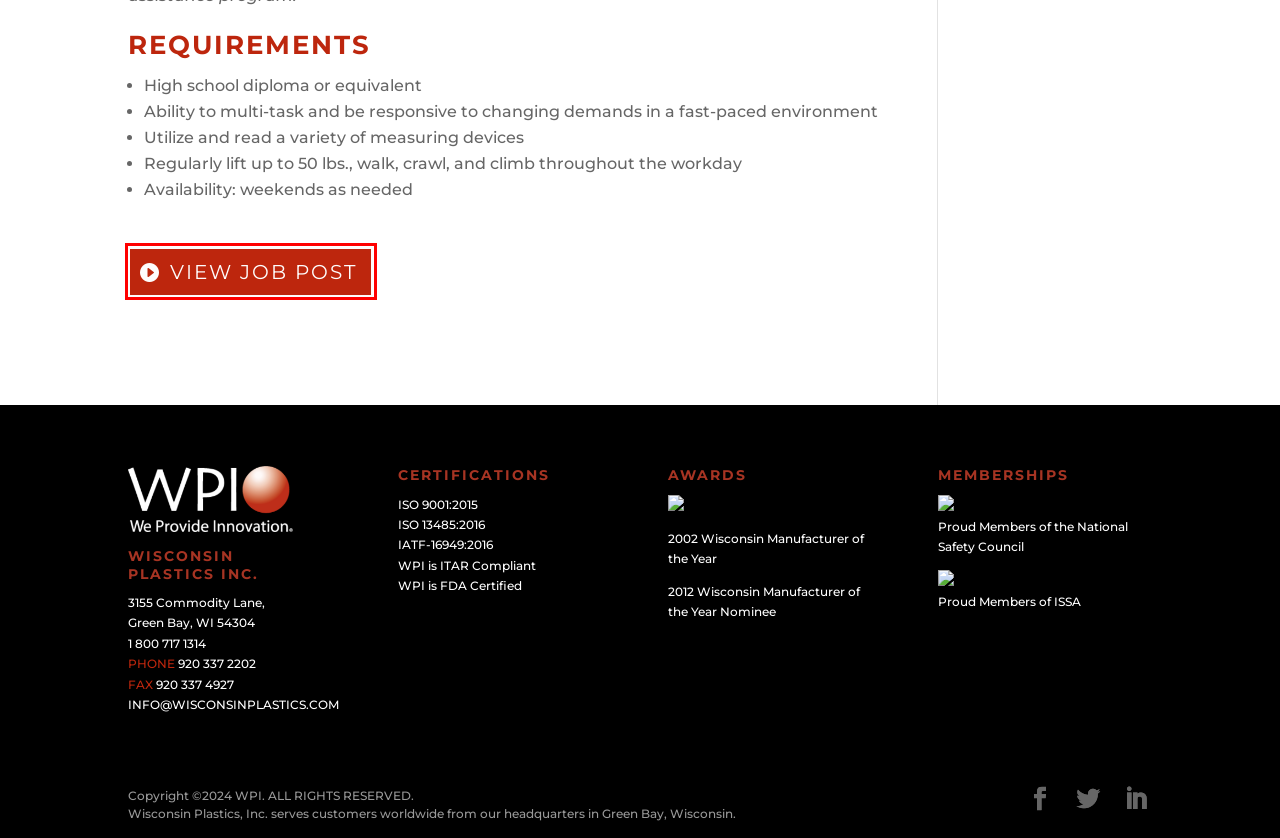You have a screenshot of a webpage, and a red bounding box highlights an element. Select the webpage description that best fits the new page after clicking the element within the bounding box. Options are:
A. Capabilities - Wisconsin Plastics Incorporated
B. Process Technician - Wisconsin Plastics Incorporated
C. An Error has Occurred
D. Production Team Leaders for All Three Shifts - Wisconsin Plastics Incorporated
E. Contact Us - Wisconsin Plastics Incorporated
F. Request a Quote - Wisconsin Plastics Incorporated
G. WPI: We Provide Innovation - Wisconsin Plastics Incorporated
H. Careers - Wisconsin Plastics Incorporated

C